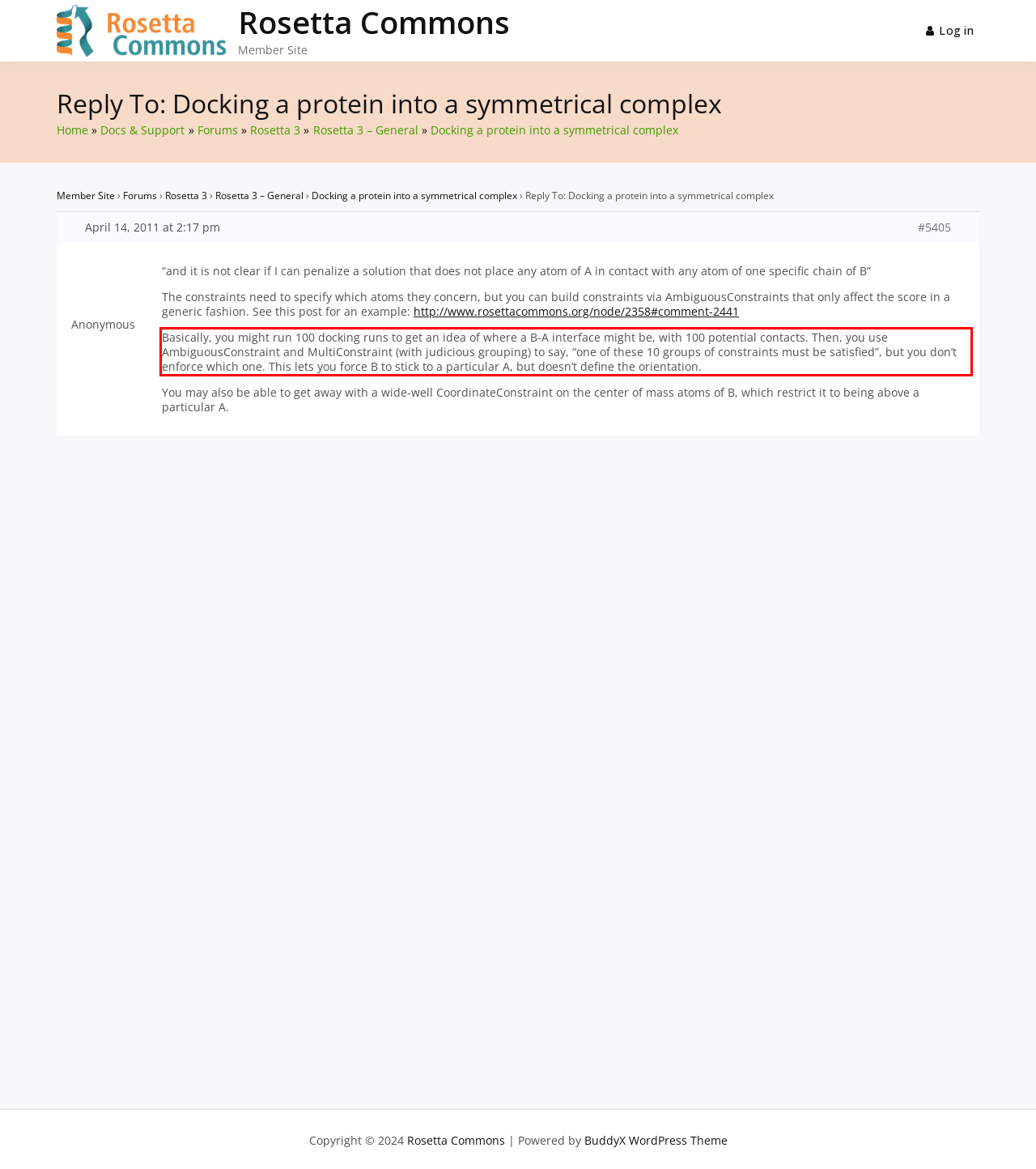Observe the screenshot of the webpage, locate the red bounding box, and extract the text content within it.

Basically, you might run 100 docking runs to get an idea of where a B-A interface might be, with 100 potential contacts. Then, you use AmbiguousConstraint and MultiConstraint (with judicious grouping) to say, “one of these 10 groups of constraints must be satisfied”, but you don’t enforce which one. This lets you force B to stick to a particular A, but doesn’t define the orientation.